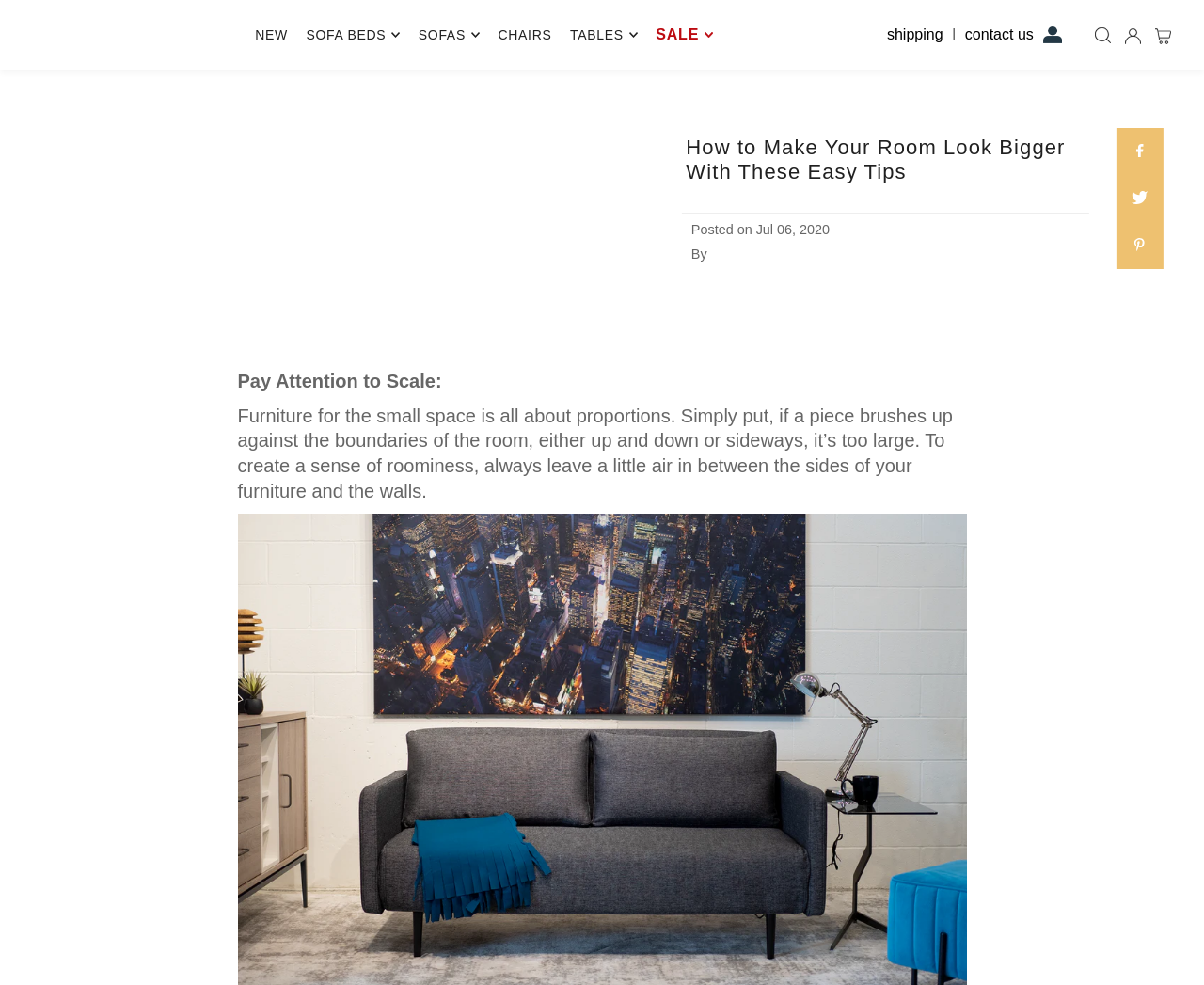Answer this question in one word or a short phrase: How many social media sharing options are available?

3